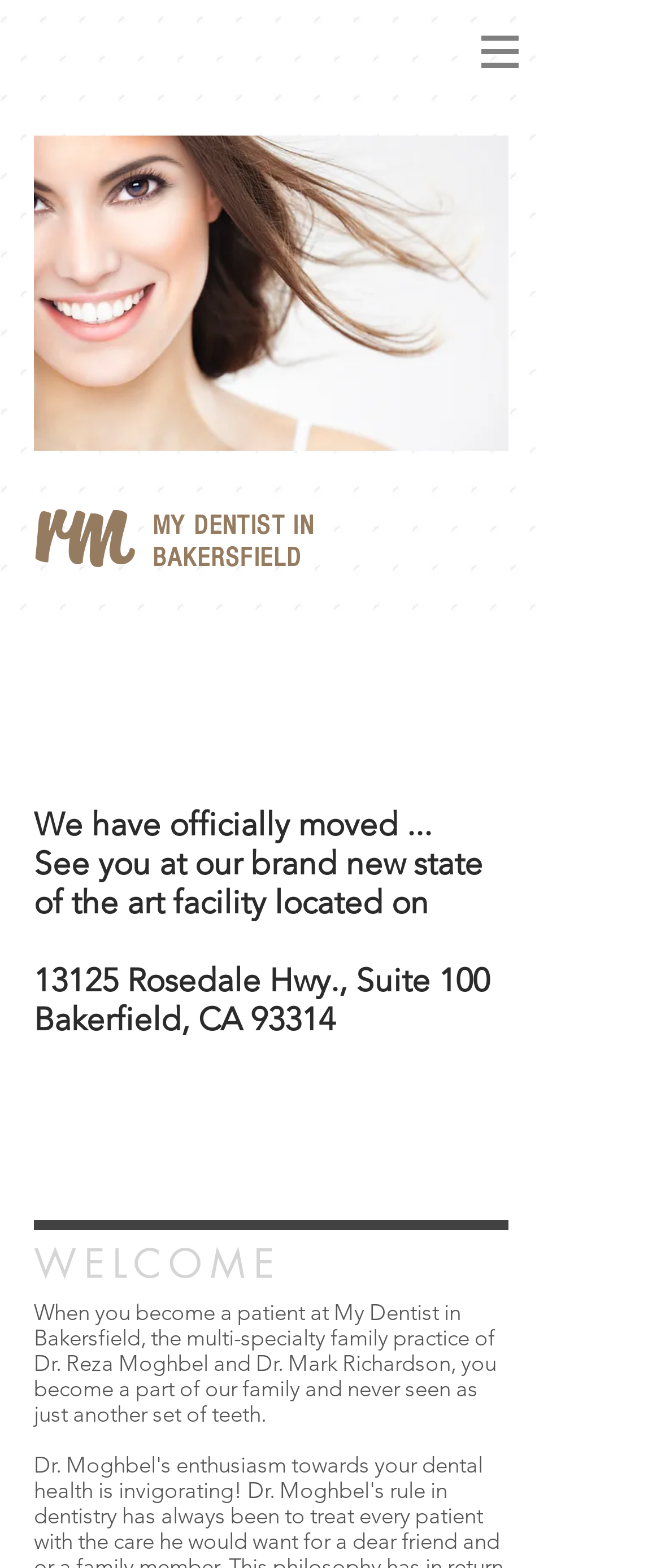Identify and extract the heading text of the webpage.

Complete Invisalign Treatment